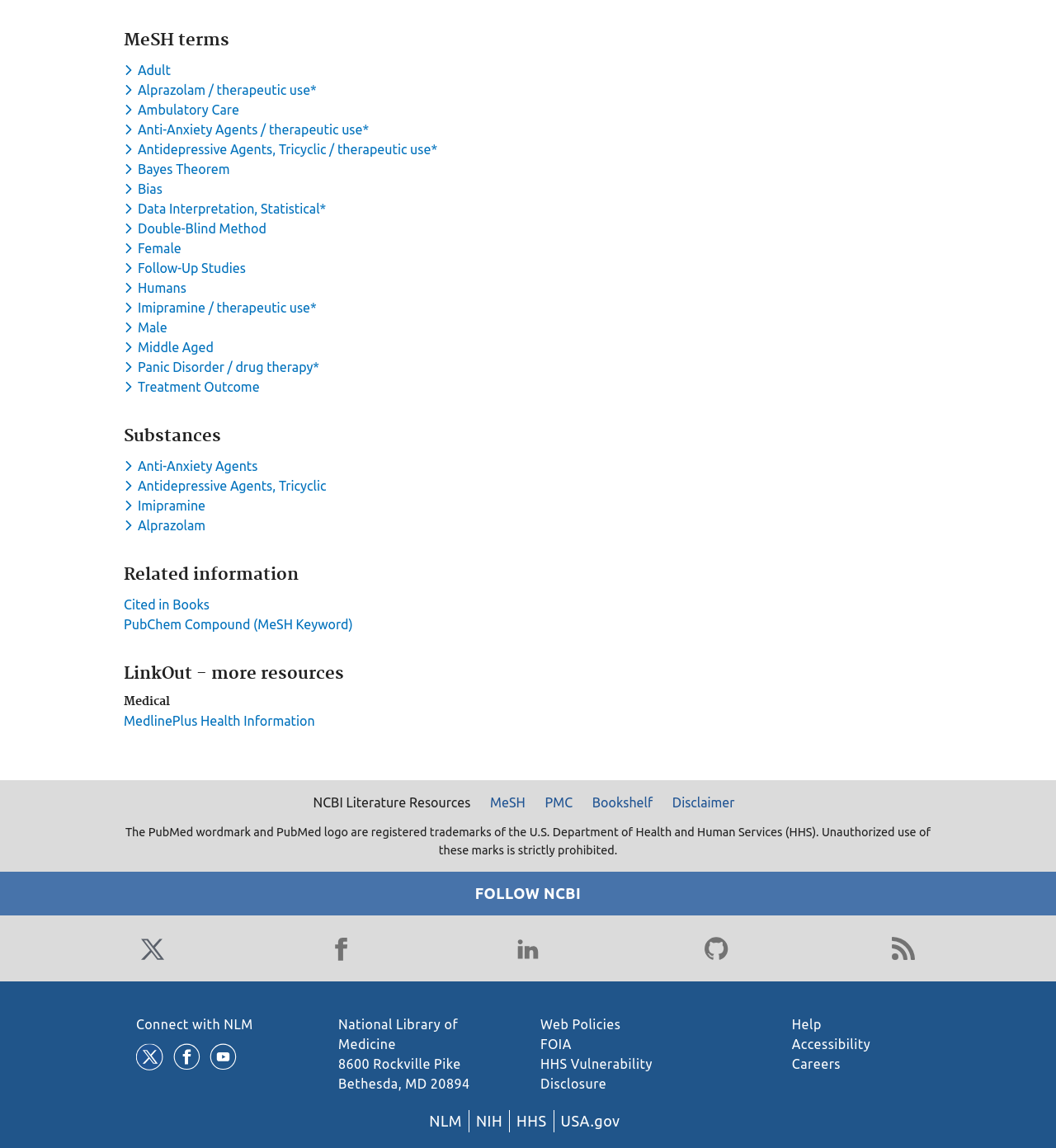What is the address of the National Library of Medicine?
Using the image as a reference, give an elaborate response to the question.

The address of the National Library of Medicine is 8600 Rockville Pike Bethesda, MD 20894, which is provided at the bottom of the webpage.